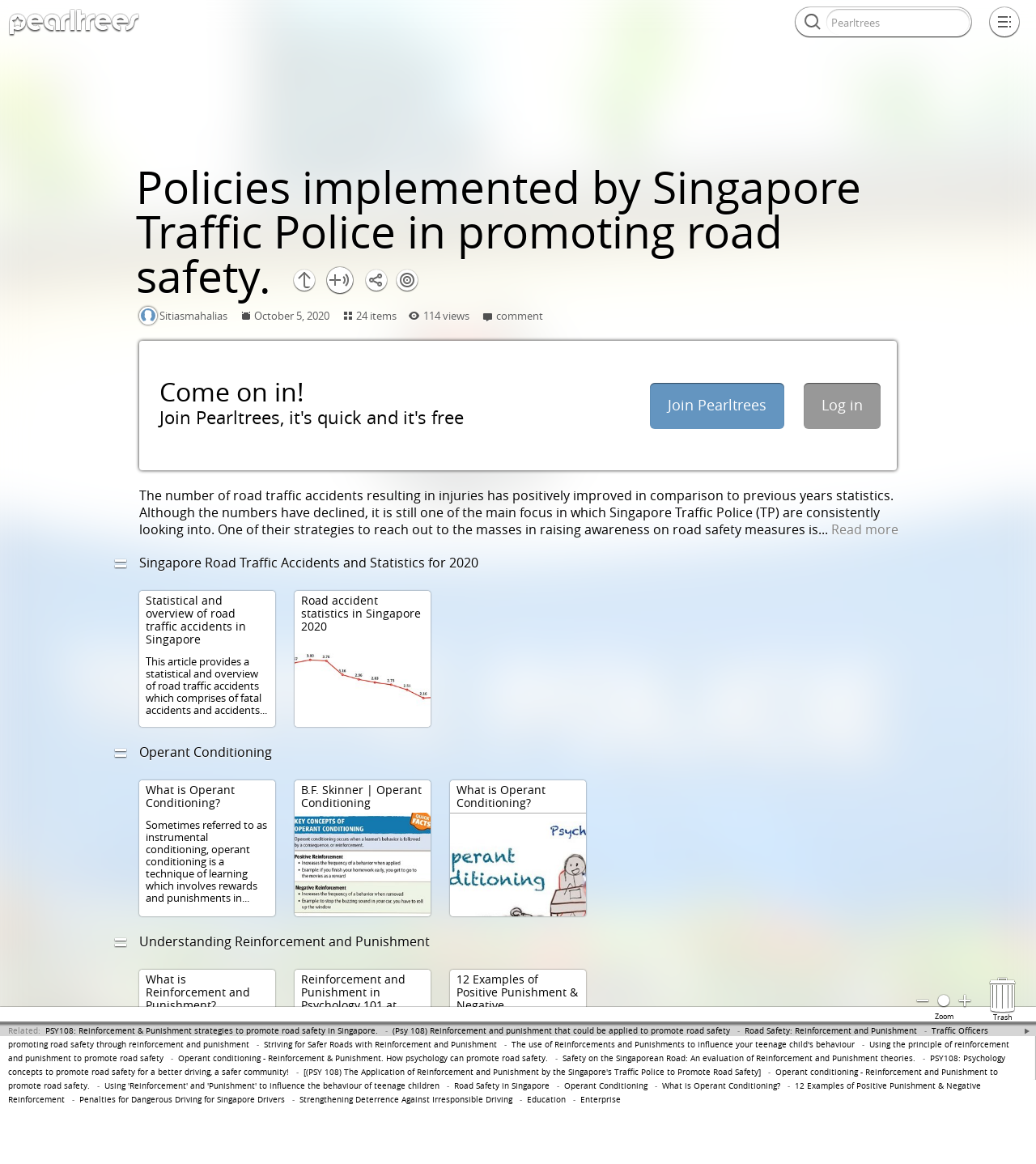Give a detailed explanation of the elements present on the webpage.

This webpage appears to be a collection of resources and articles related to road safety, operant conditioning, and psychology. The page is divided into several sections, with a prominent section at the top featuring a title "Policies implemented by Singapore Traffic Police in promoting road safety" and a few buttons and links.

Below this section, there are several categories listed, including "Related", "Popular", "Trending", and others, each with a list of links and articles related to road safety and psychology. These categories are positioned in the middle of the page, with the "Related" category at the top and the others below it.

To the left of these categories, there is a section with a few articles and links related to road traffic accidents in Singapore, including statistics and overviews. Below this section, there are several more articles and links related to operant conditioning, reinforcement, and punishment, including explanations of these concepts and their applications in promoting road safety.

At the bottom of the page, there are several links to external resources and articles, including those related to psychology, education, and enterprise. There is also a search bar and a few buttons, including a "Zoom" button and a "Trash" button.

Overall, the page appears to be a collection of resources and articles related to road safety, psychology, and operant conditioning, with a focus on promoting road safety through the application of psychological principles.